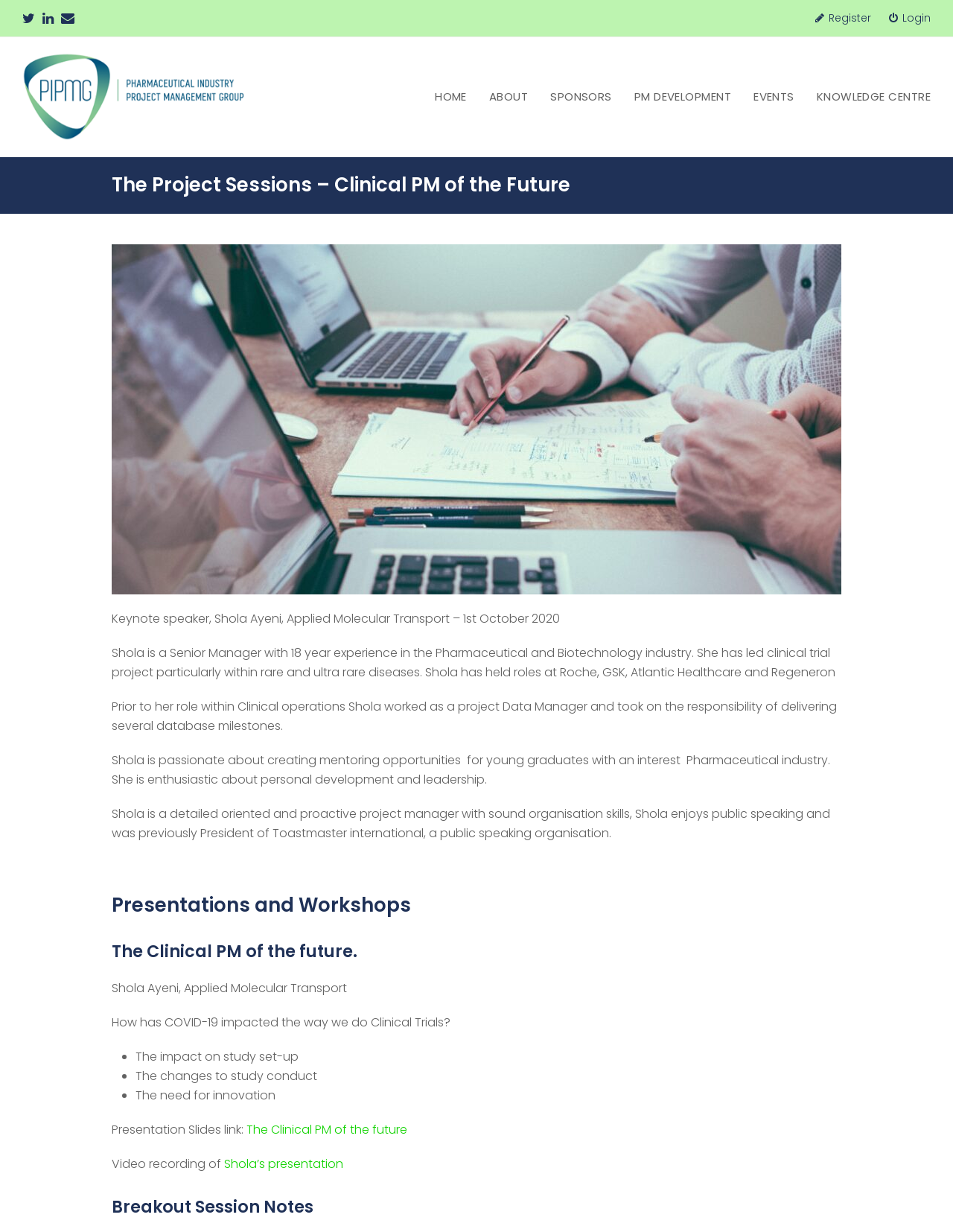Using the format (top-left x, top-left y, bottom-right x, bottom-right y), and given the element description, identify the bounding box coordinates within the screenshot: Login

[0.933, 0.009, 0.977, 0.021]